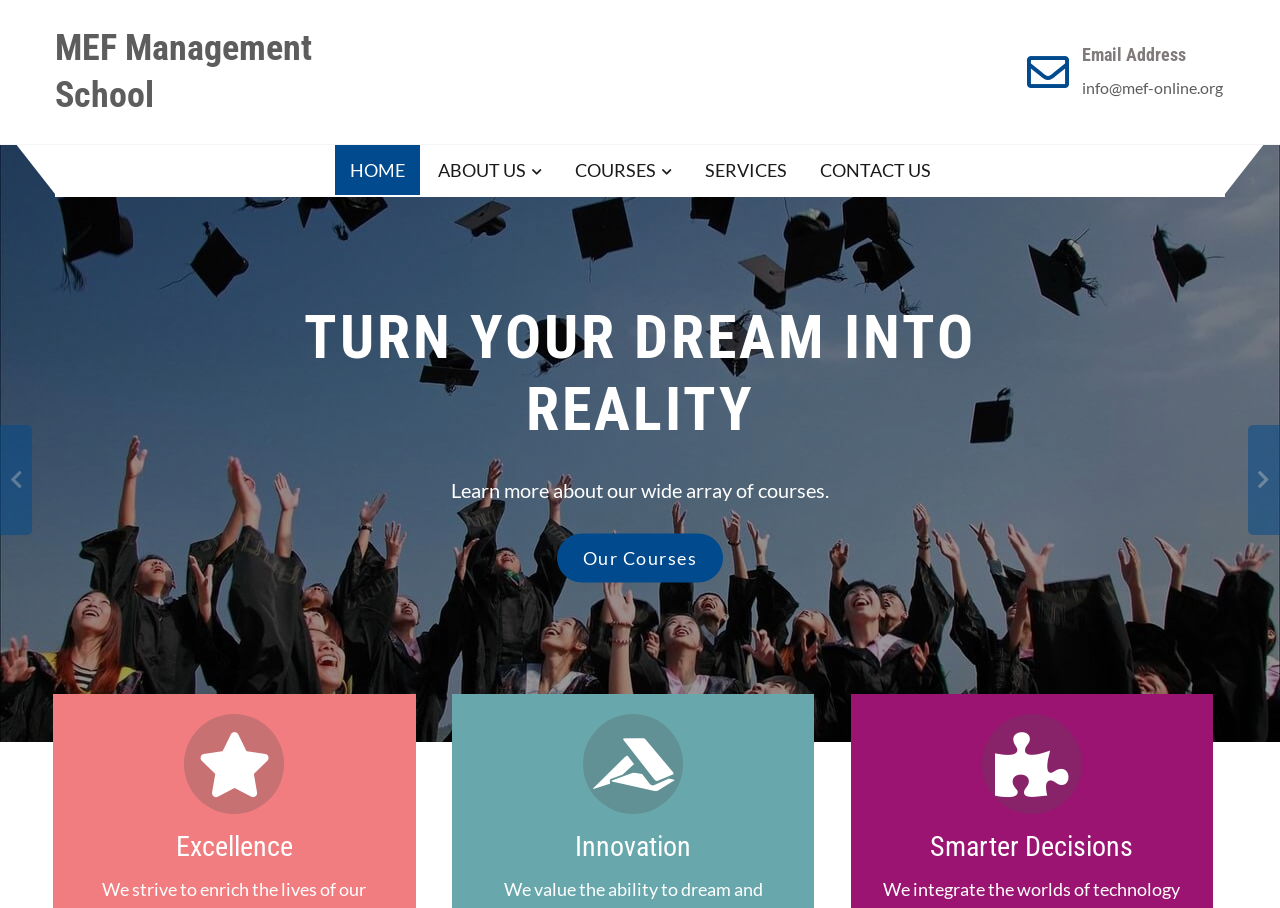Respond to the question below with a concise word or phrase:
What is the email address of MEF Management School?

info@mef-online.org